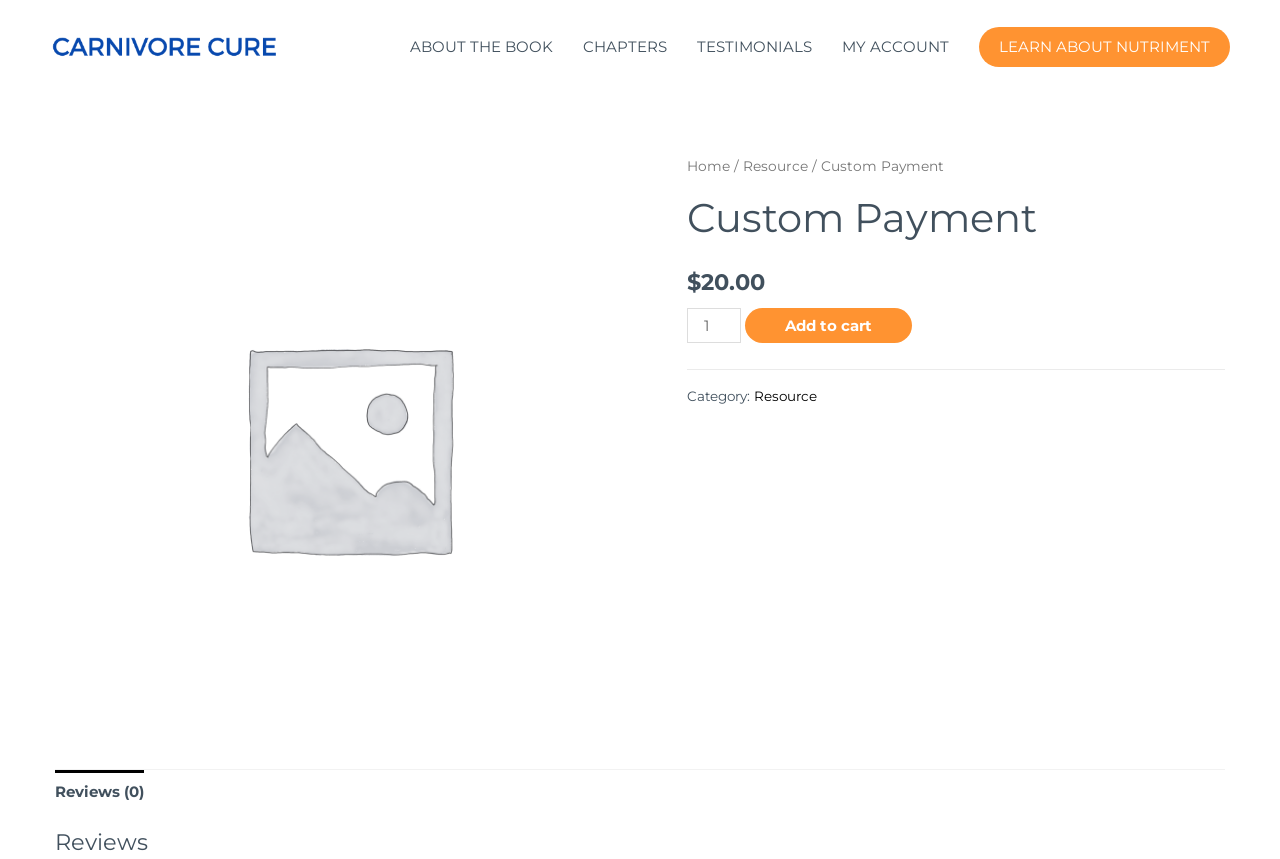What is the price of the custom payment? Observe the screenshot and provide a one-word or short phrase answer.

$20.00